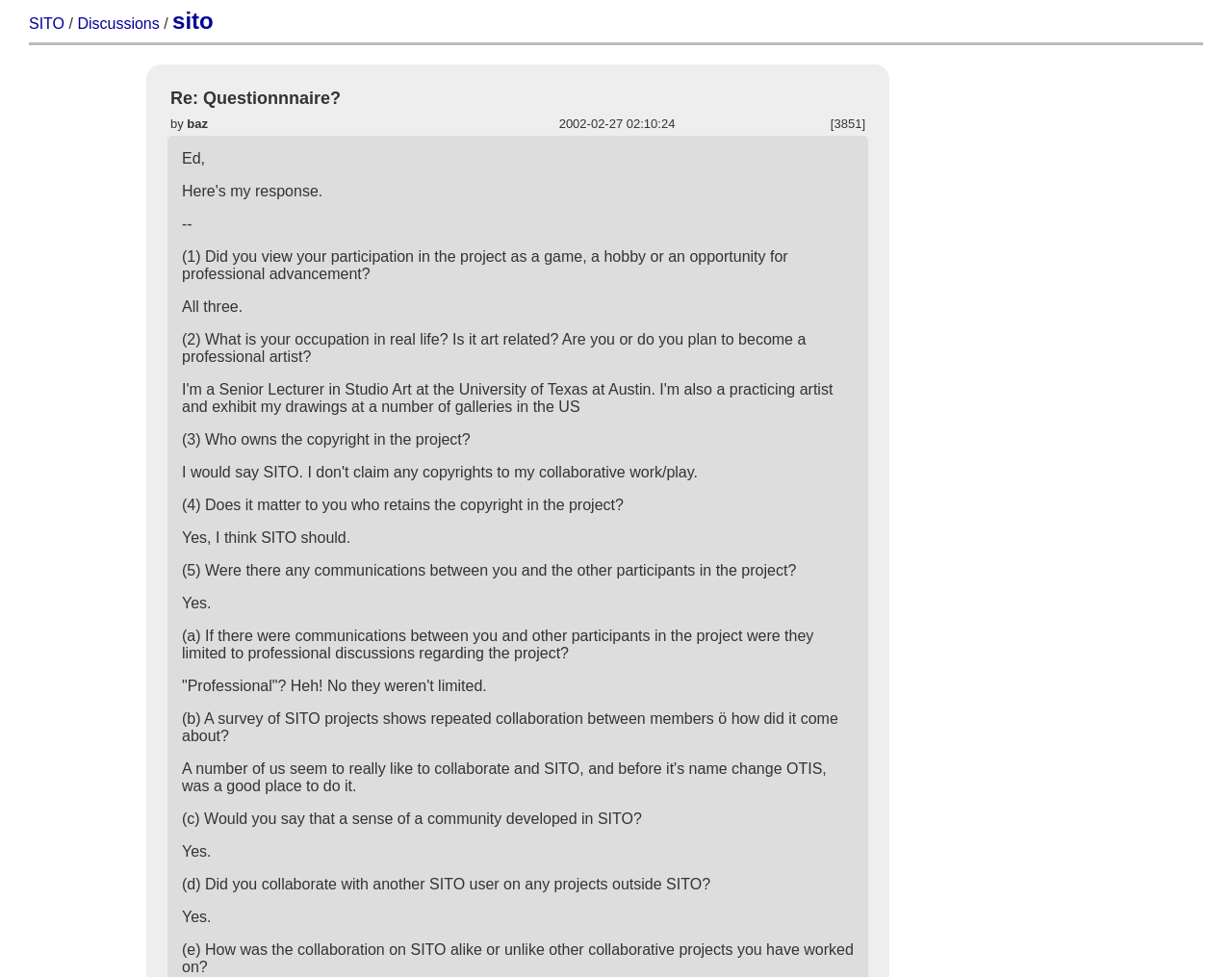What is the ID of the discussion thread?
Using the image as a reference, answer the question in detail.

The ID of the discussion thread can be found in the table row, where it says '[3851]' in a table cell. This is likely a unique identifier for the discussion thread.